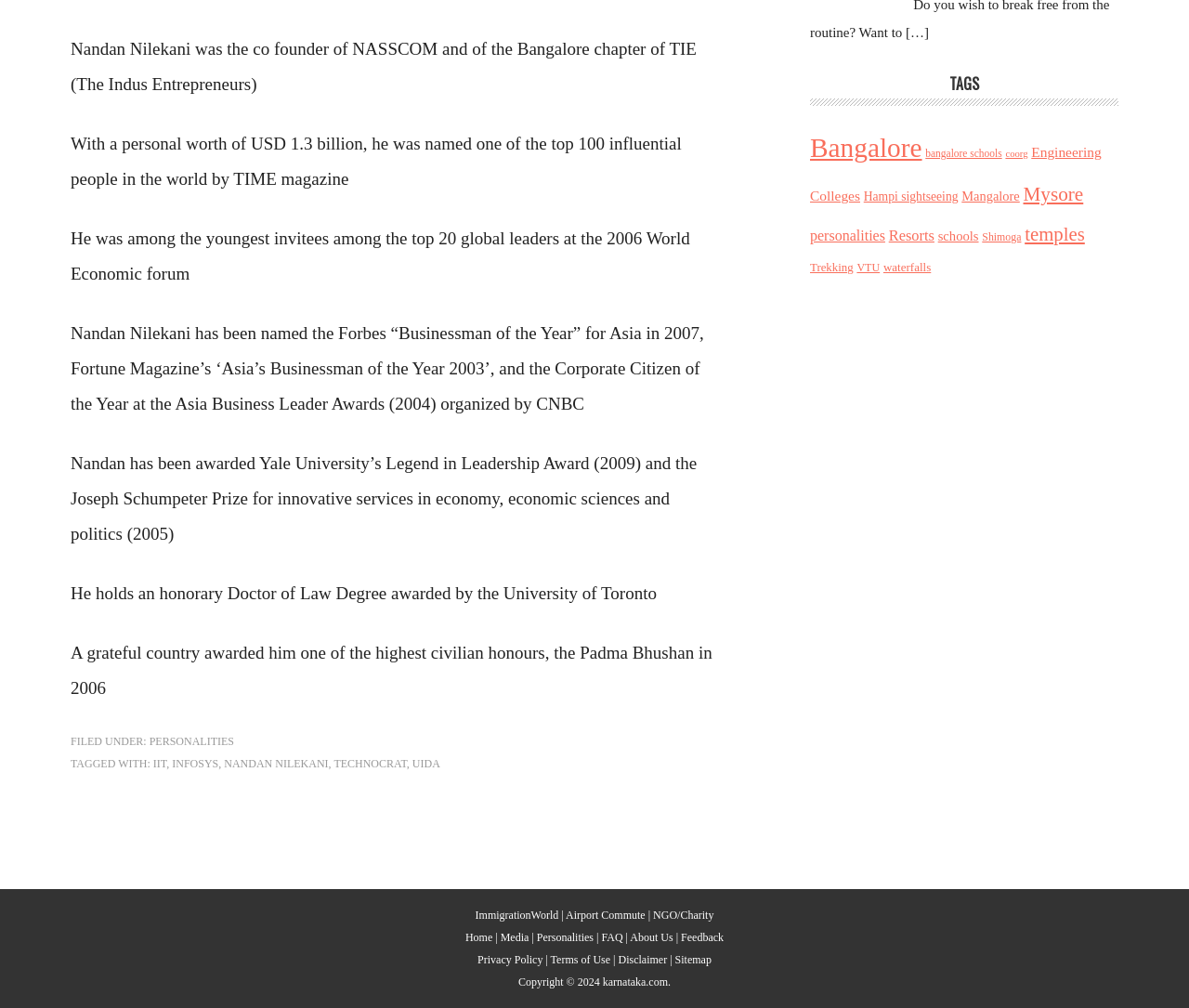Extract the bounding box for the UI element that matches this description: "Nandan Nilekani".

[0.188, 0.751, 0.276, 0.764]